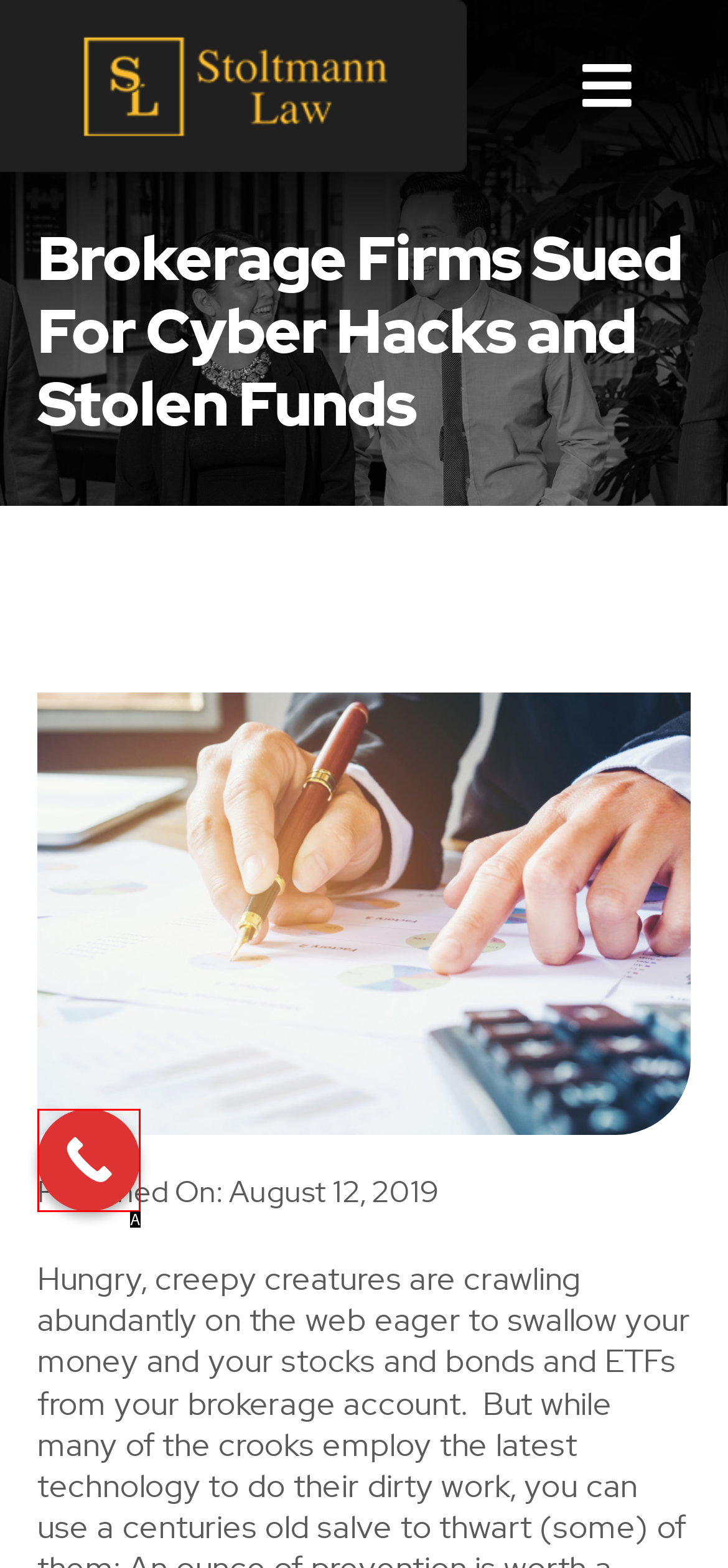Determine the HTML element that aligns with the description: Call Now Button
Answer by stating the letter of the appropriate option from the available choices.

A